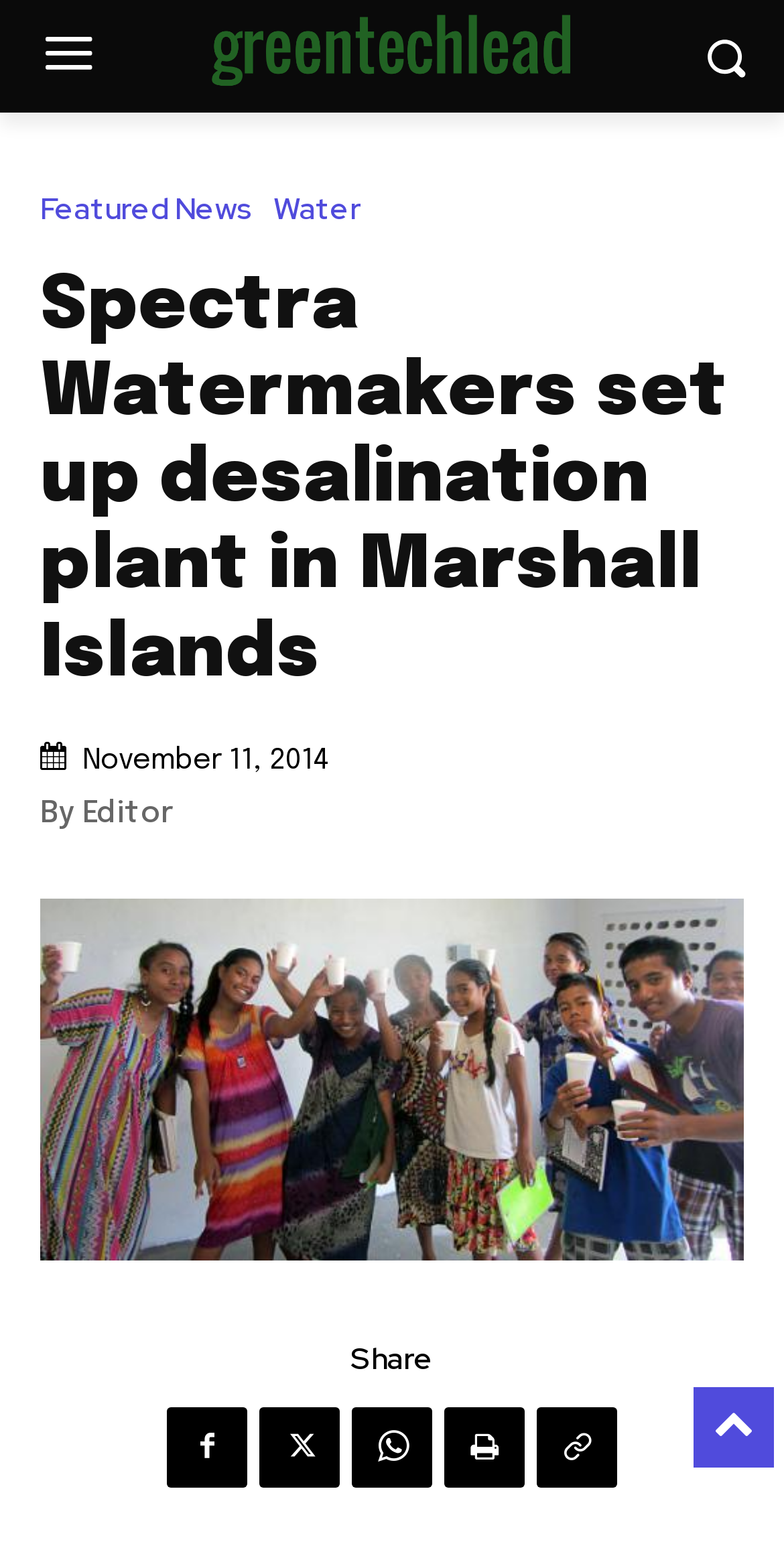Locate the coordinates of the bounding box for the clickable region that fulfills this instruction: "Share the article".

[0.447, 0.863, 0.553, 0.888]